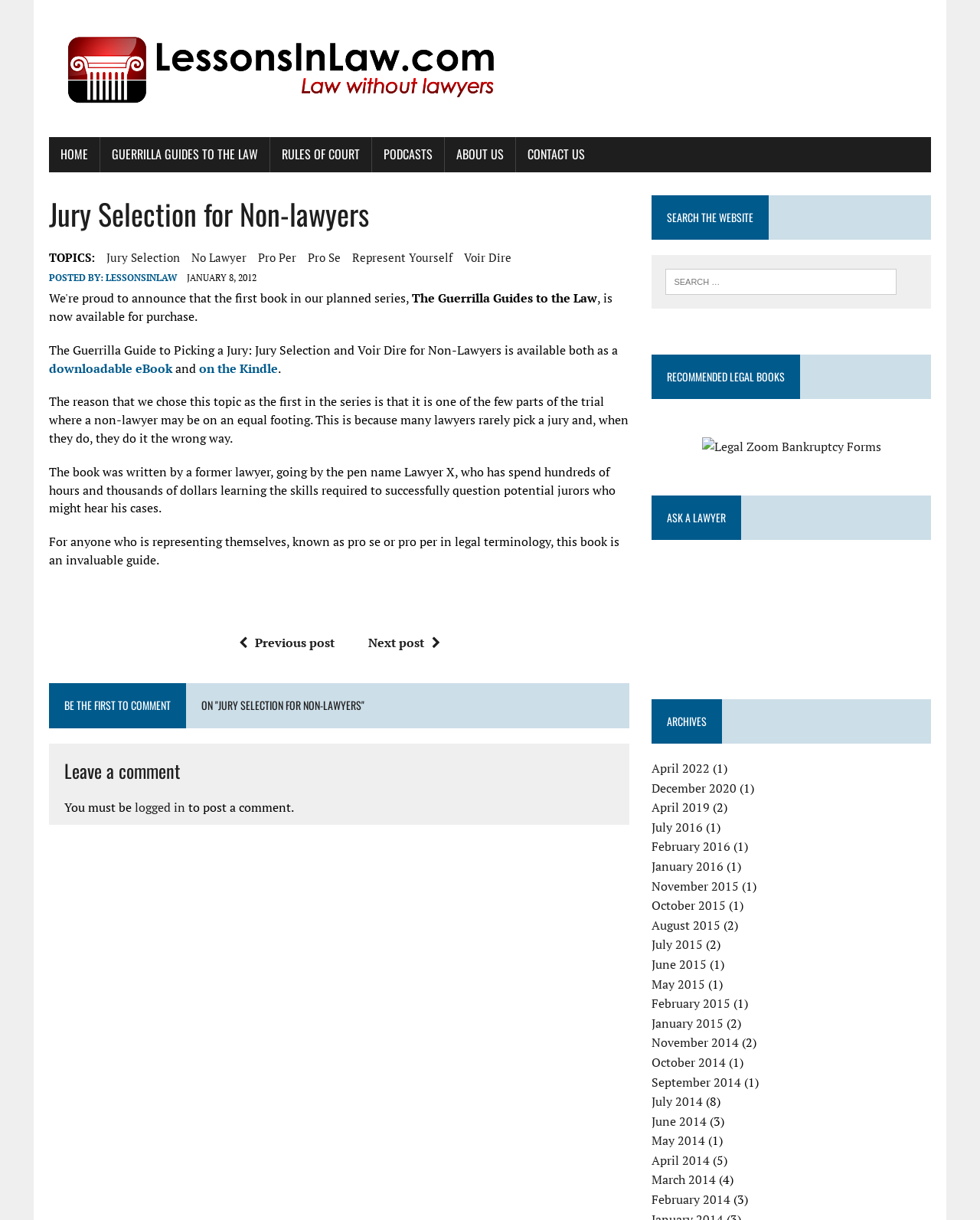Please find the bounding box coordinates of the element that you should click to achieve the following instruction: "Search for something on the website". The coordinates should be presented as four float numbers between 0 and 1: [left, top, right, bottom].

[0.679, 0.22, 0.915, 0.242]